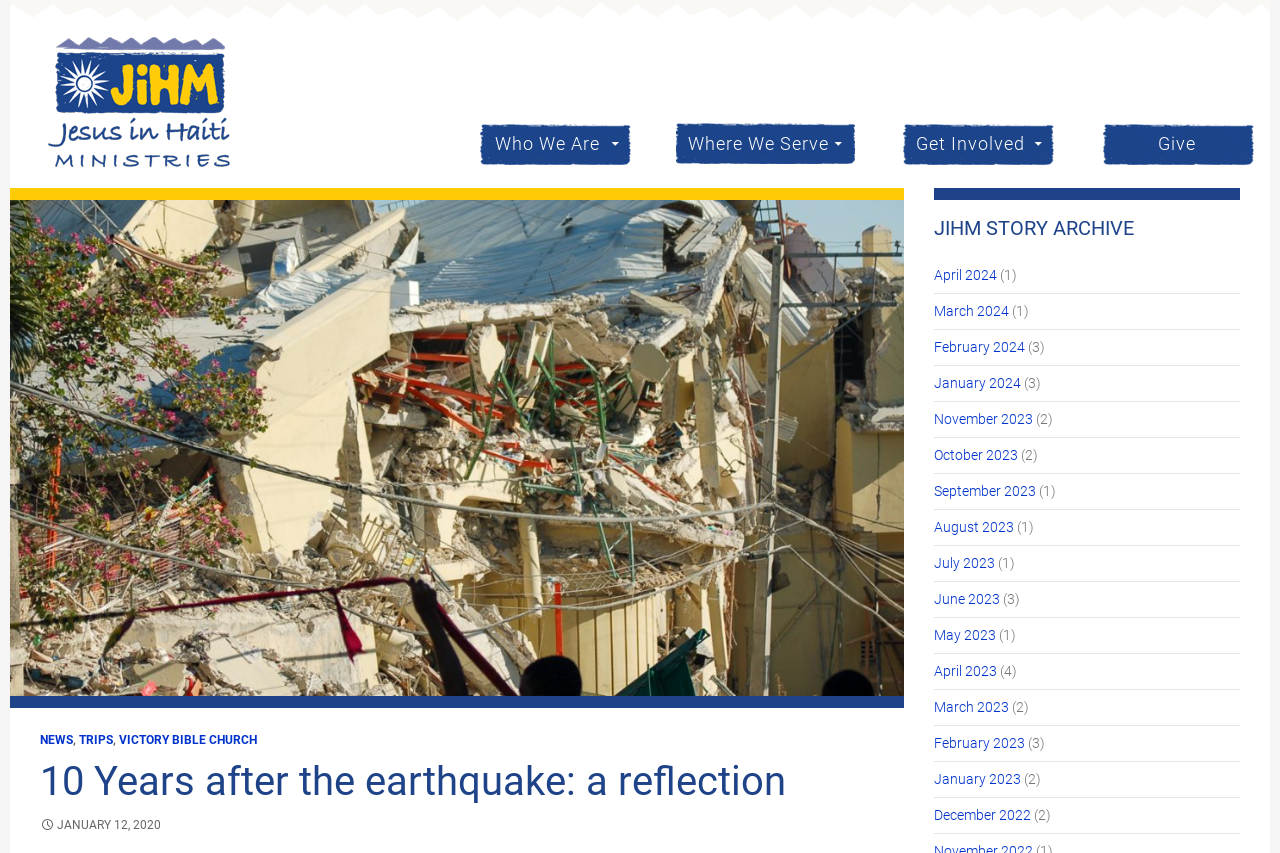Can you show the bounding box coordinates of the region to click on to complete the task described in the instruction: "Read the latest news"?

[0.031, 0.859, 0.057, 0.876]